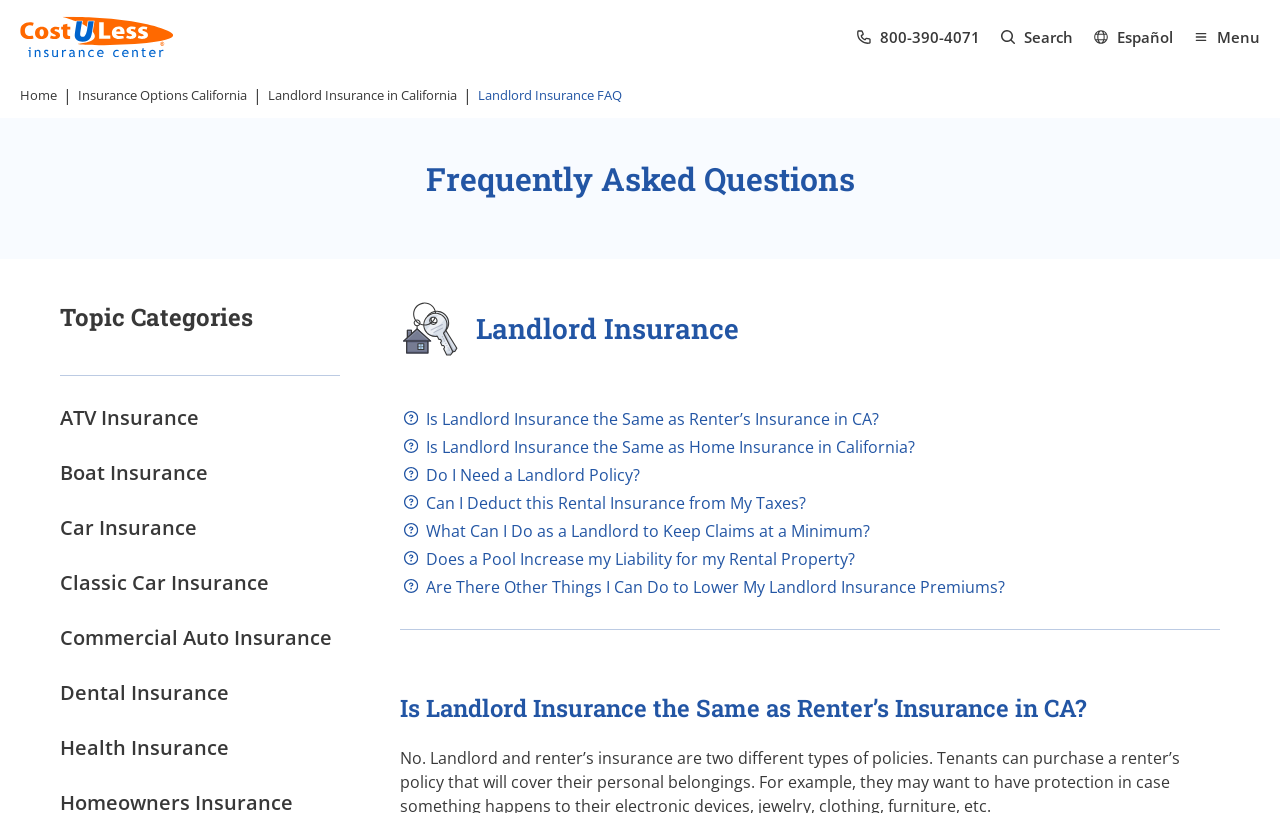Write an exhaustive caption that covers the webpage's main aspects.

This webpage is about landlord insurance, specifically providing answers to frequently asked questions. At the top left corner, there is a Cost-U-Less logo, and next to it, a phone number "800-390-4071" is displayed. On the top right corner, there are links to search, switch to Spanish, and open a mobile menu.

Below the top section, there is a navigation menu with links to the home page, insurance options in California, landlord insurance in California, and the current page, landlord insurance FAQ.

The main content of the page is divided into two sections. On the left side, there are topic categories with links to various types of insurance, including ATV, boat, car, and health insurance. On the right side, there is a section dedicated to landlord insurance, with a heading and a list of questions and answers. The questions include "Is Landlord Insurance the Same as Renter’s Insurance in CA?", "Is Landlord Insurance the Same as Home Insurance in California?", "Do I Need a Landlord Policy?", and several others. Each question is a link that likely leads to a detailed answer.